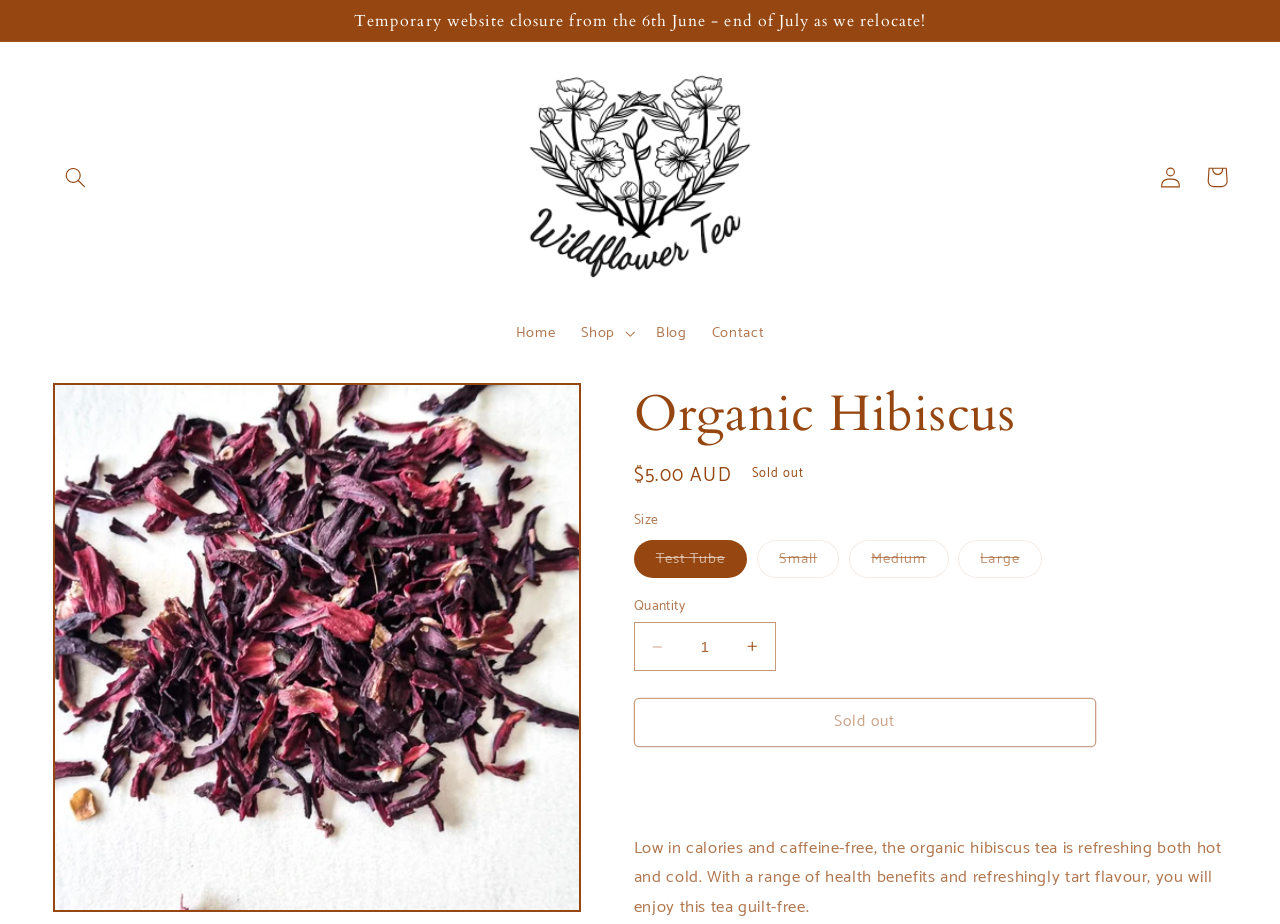Answer in one word or a short phrase: 
How many variants of the product are available?

4